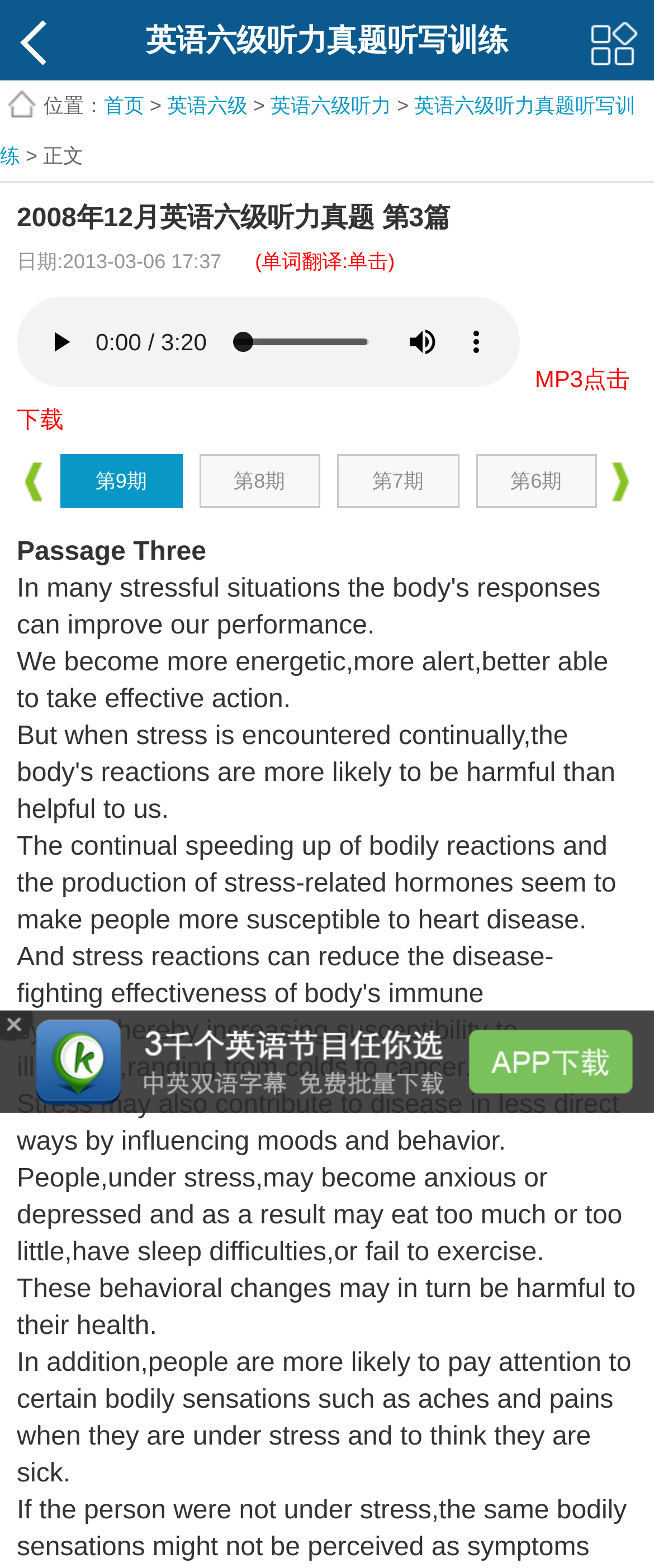Show the bounding box coordinates for the element that needs to be clicked to execute the following instruction: "click the link to English six level listening". Provide the coordinates in the form of four float numbers between 0 and 1, i.e., [left, top, right, bottom].

[0.414, 0.06, 0.598, 0.075]